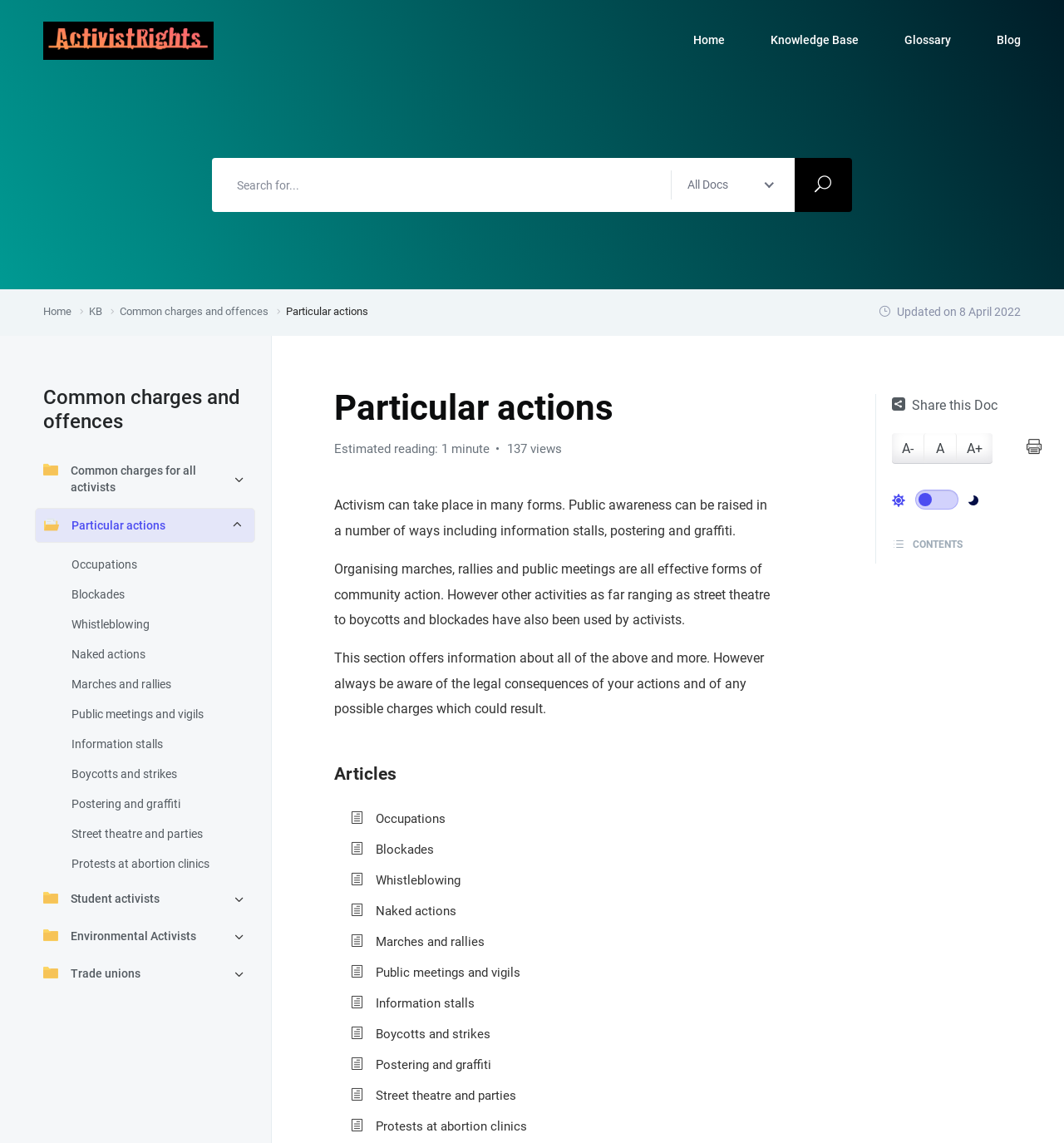Locate the bounding box coordinates of the clickable area to execute the instruction: "Go to Home page". Provide the coordinates as four float numbers between 0 and 1, represented as [left, top, right, bottom].

[0.652, 0.027, 0.681, 0.045]